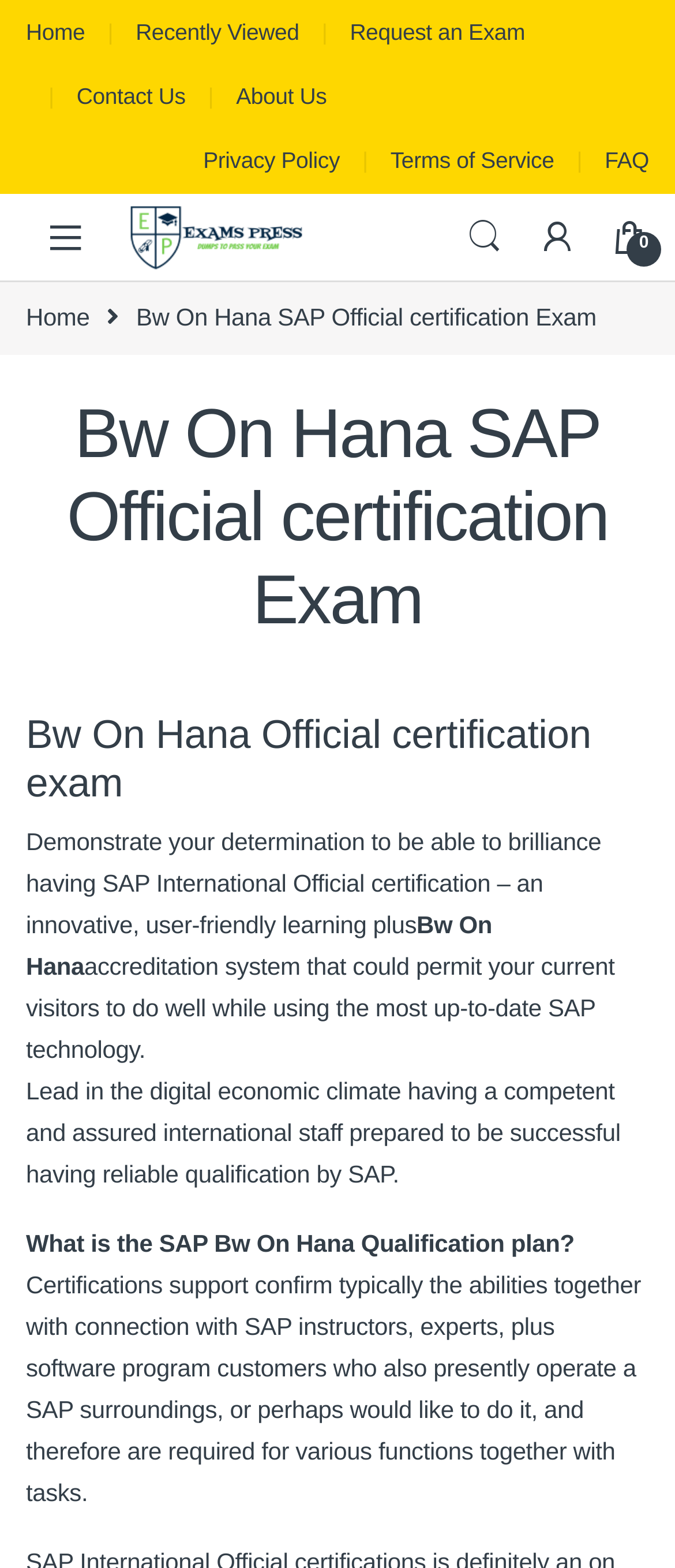What is the purpose of the SAP certification?
Based on the screenshot, give a detailed explanation to answer the question.

I found the answer by reading the StaticText element with the text 'Certifications support confirm typically the abilities together with connection of SAP instructors, experts, plus software program customers...' which explains the purpose of the SAP certification.